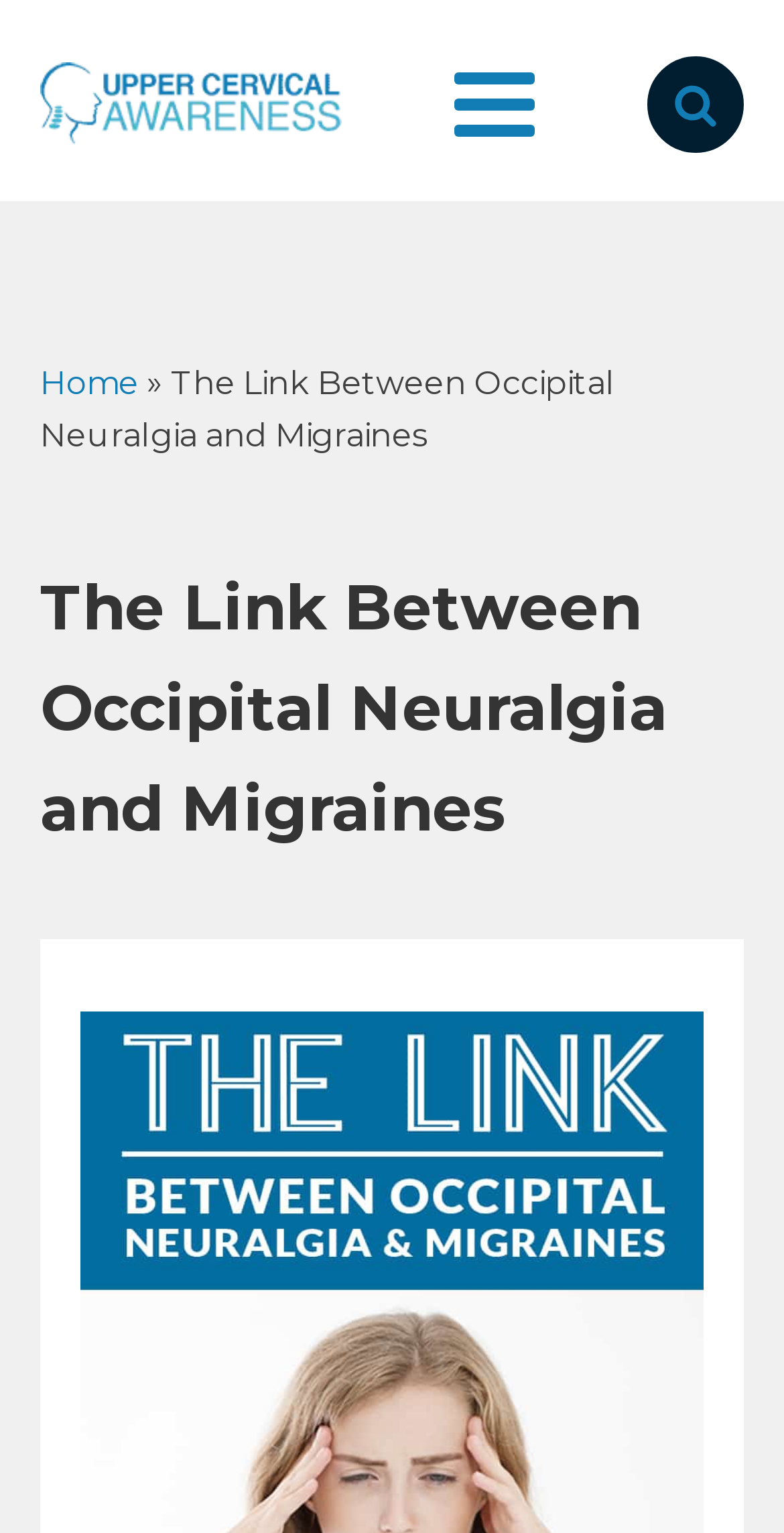What is the main topic of this webpage?
Using the image, answer in one word or phrase.

Occipital Neuralgia and Migraines